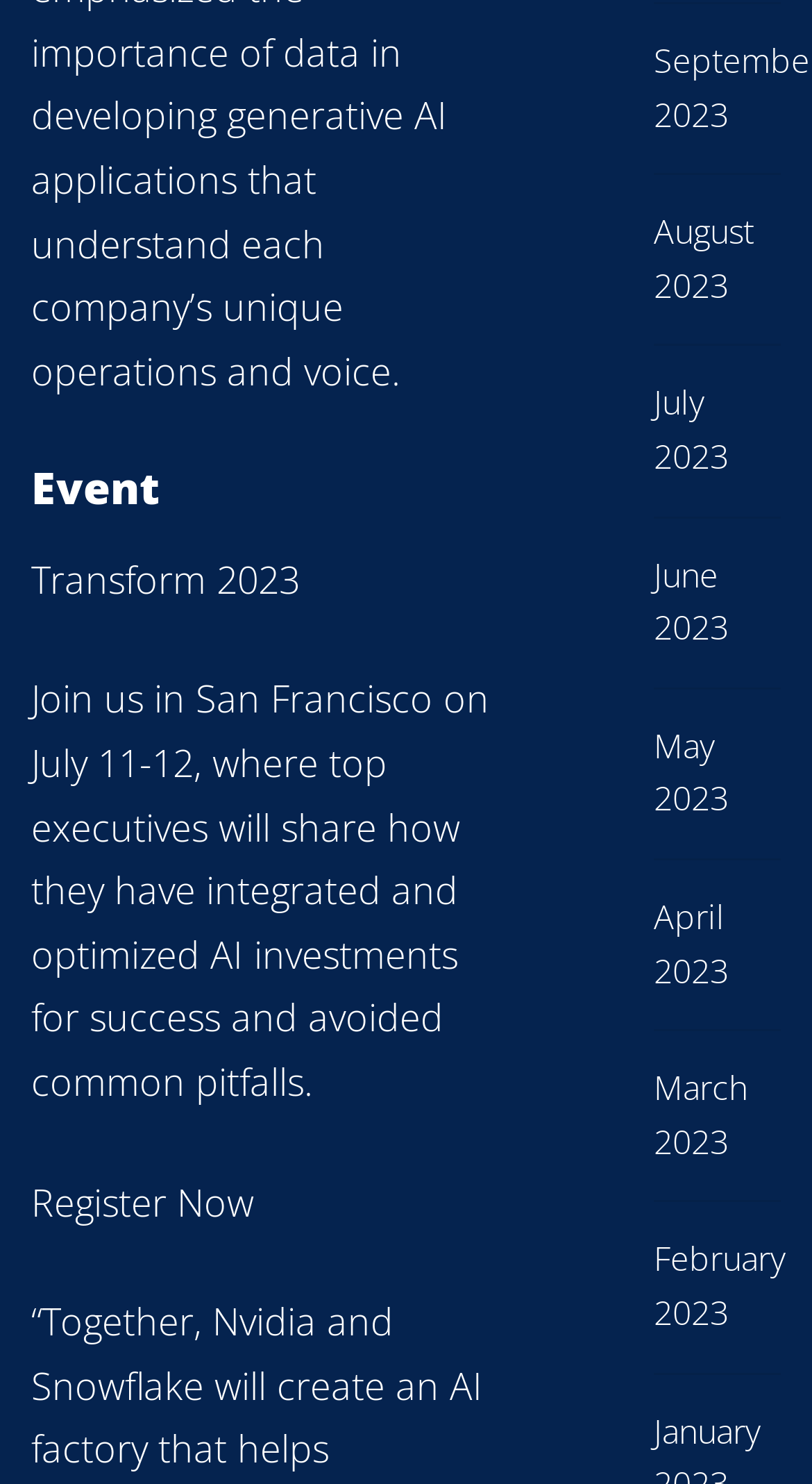Show the bounding box coordinates for the HTML element described as: "April 2023".

[0.805, 0.601, 0.961, 0.673]